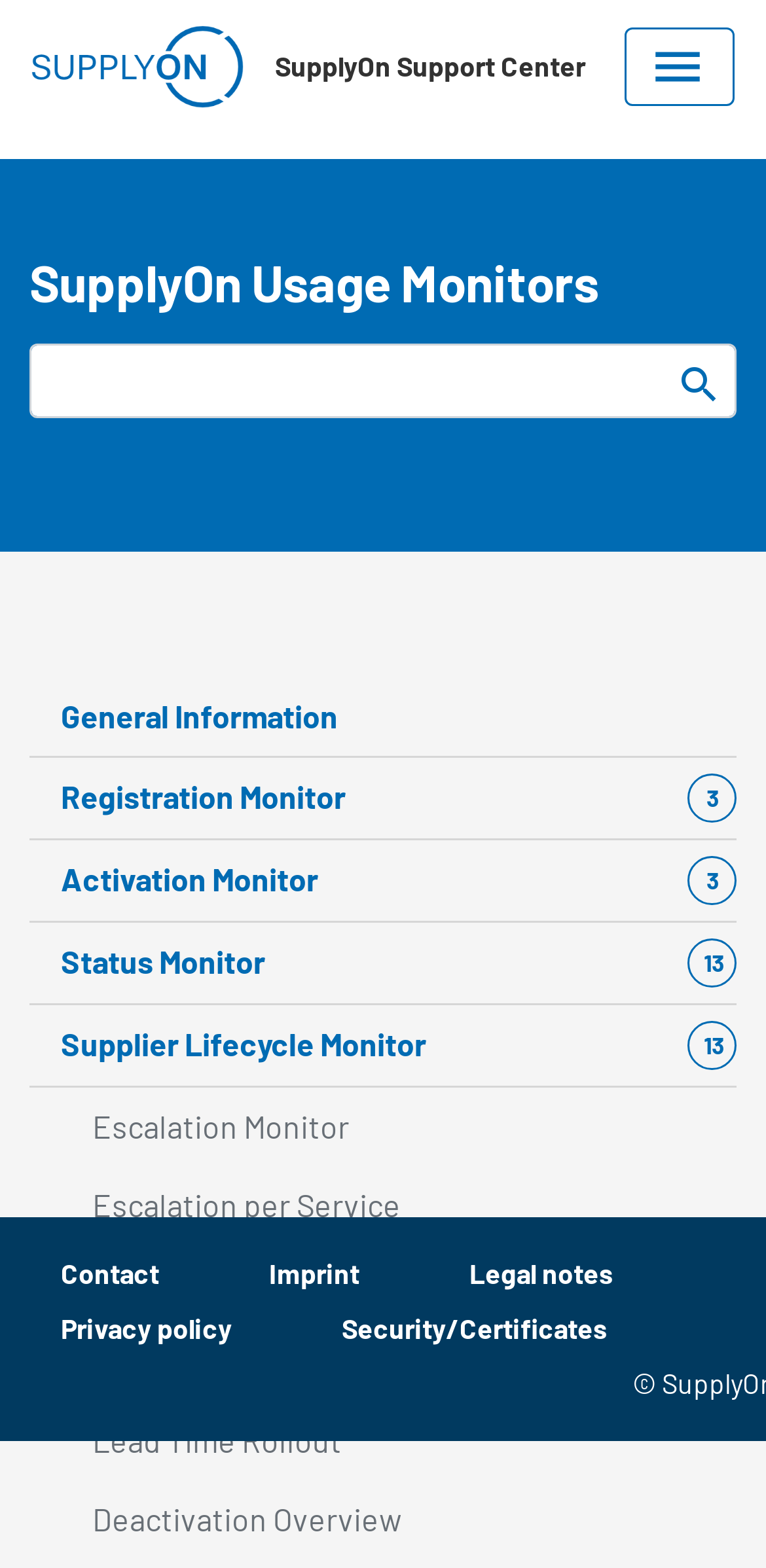Find and provide the bounding box coordinates for the UI element described here: "Skip to main content". The coordinates should be given as four float numbers between 0 and 1: [left, top, right, bottom].

[0.474, 0.016, 0.526, 0.02]